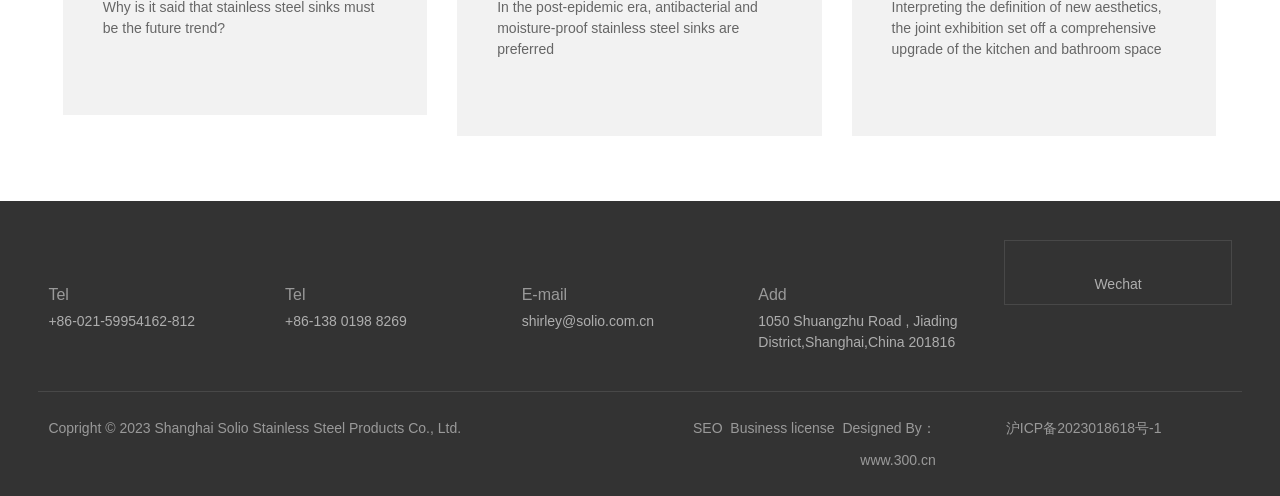Locate the UI element described by +86-138 0198 8269 and provide its bounding box coordinates. Use the format (top-left x, top-left y, bottom-right x, bottom-right y) with all values as floating point numbers between 0 and 1.

[0.223, 0.631, 0.318, 0.663]